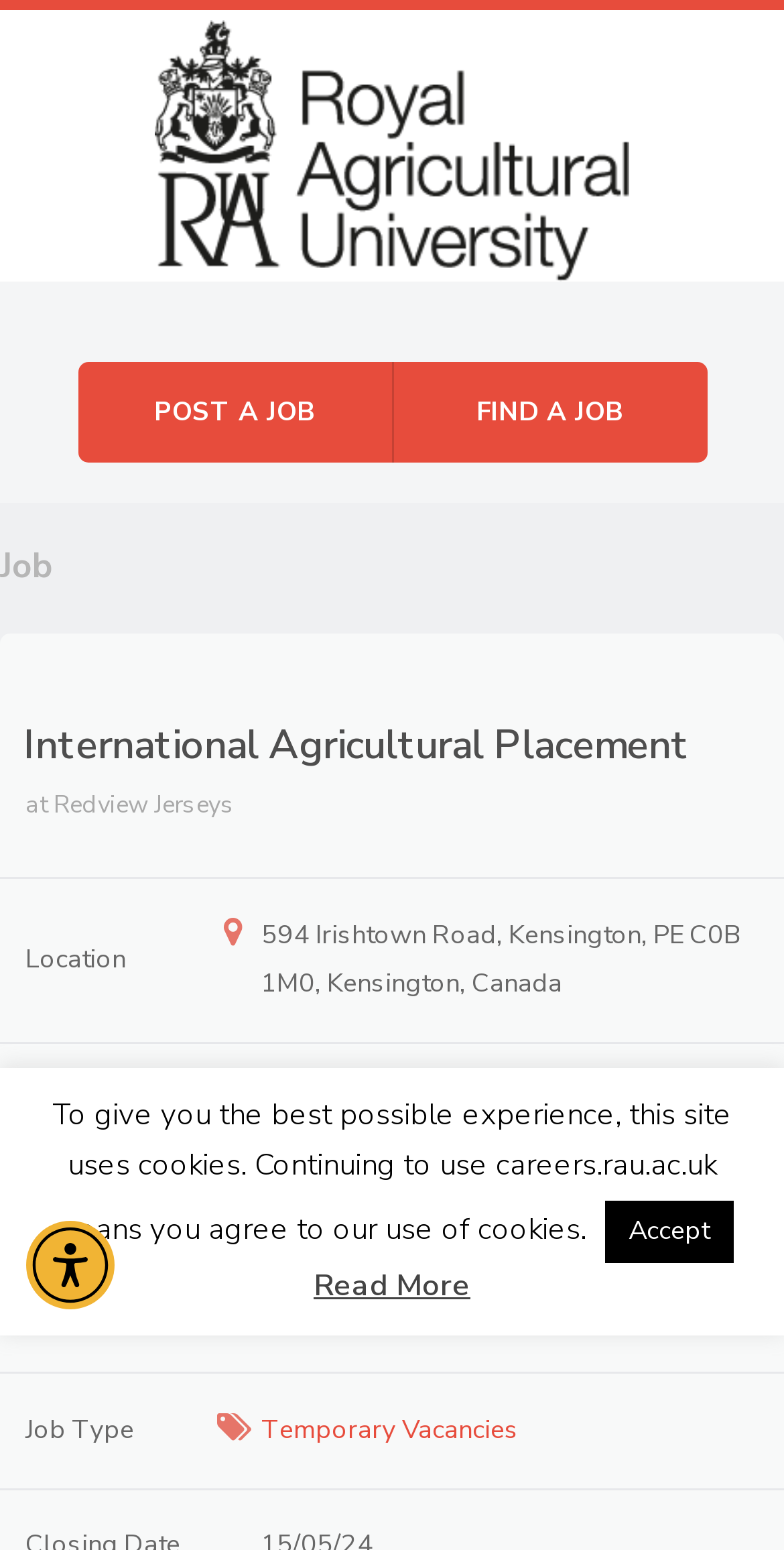Show the bounding box coordinates of the element that should be clicked to complete the task: "Click the Agriculture link".

[0.334, 0.774, 0.5, 0.797]